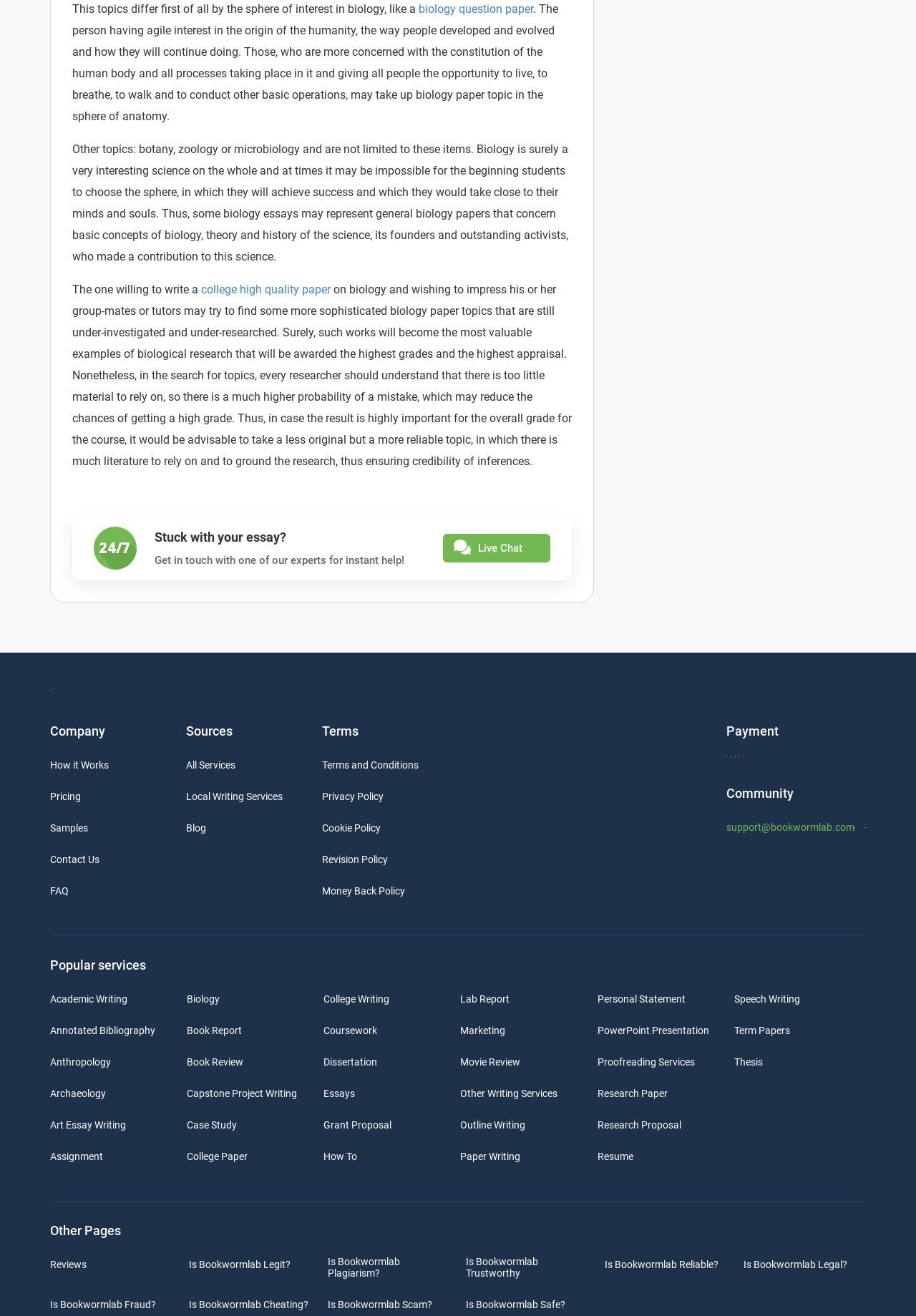Give the bounding box coordinates for the element described by: "SAFe Scrum Master".

None